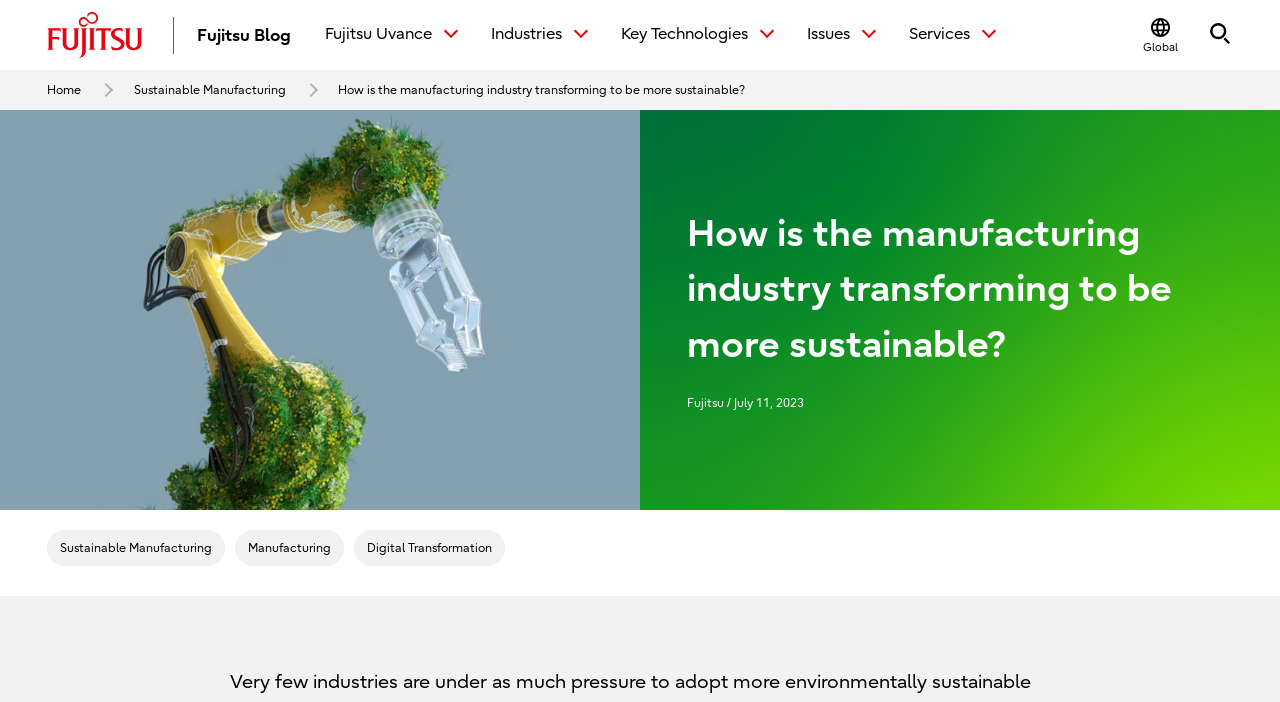Detail the various sections and features present on the webpage.

The webpage appears to be a blog article from Fujitsu, focusing on sustainable manufacturing solutions. At the top left, there is a link to the homepage, followed by a link to "Sustainable Manufacturing" and a heading that asks "How is the manufacturing industry transforming to be more sustainable?" 

Below the heading, there is a subheading that indicates the article is from Fujitsu, dated July 11, 2023. 

On the top right, there is a menu with several buttons, including "Fujitsu Uvance", "Industries", "Key Technologies", "Issues", "Services", and "Change Location". The "Change Location" button has a small image and the text "Global" next to it. There is also a search button with a small image.

The main content of the webpage is not explicitly described in the accessibility tree, but based on the provided meta description, it likely discusses Fujitsu's sustainable manufacturing solutions, including digital transformation and supply chain transparency.

At the bottom of the page, there are three links: "Sustainable Manufacturing", "Manufacturing", and "Digital Transformation".